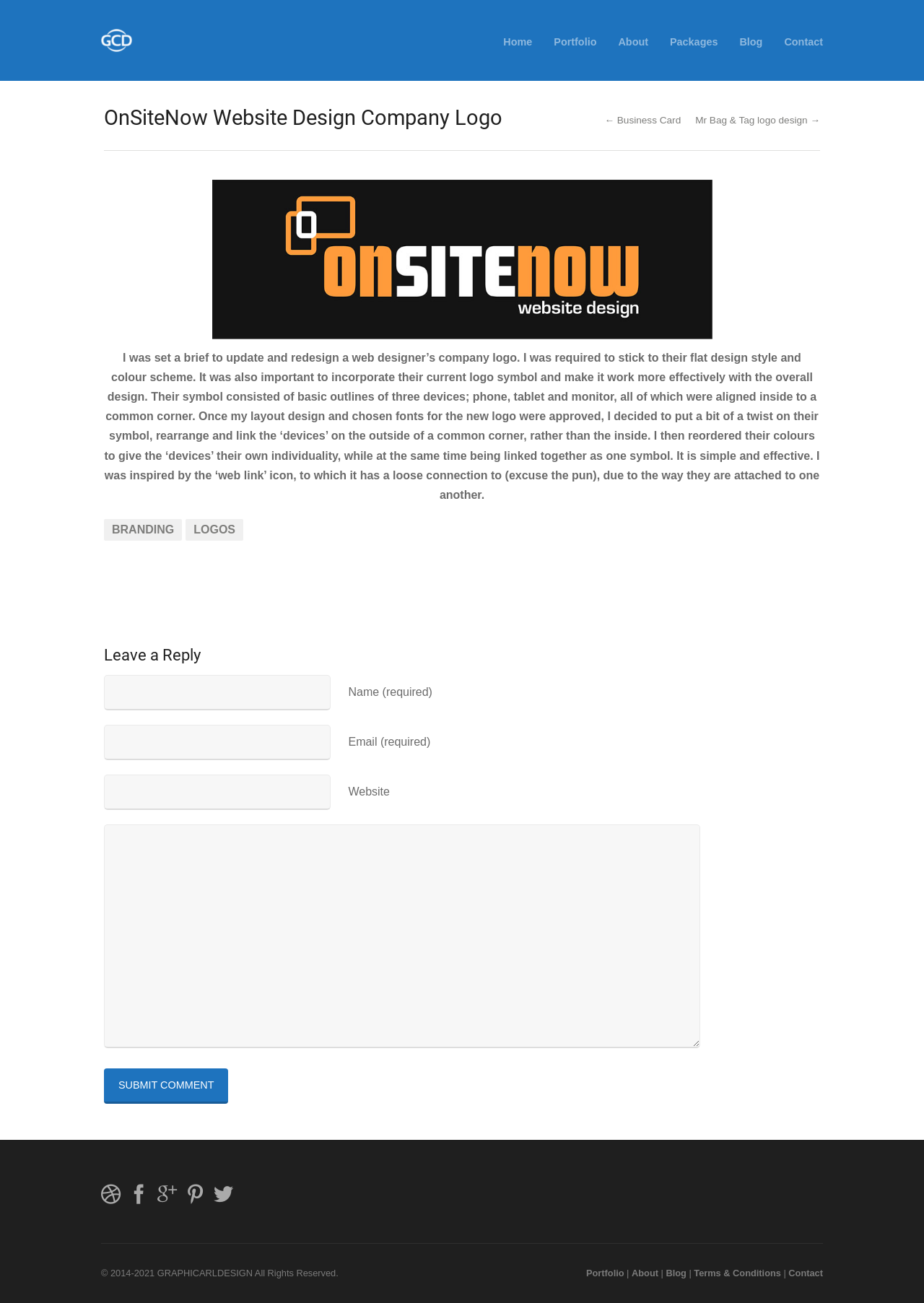Locate the bounding box coordinates for the element described below: "Logos". The coordinates must be four float values between 0 and 1, formatted as [left, top, right, bottom].

[0.201, 0.398, 0.263, 0.415]